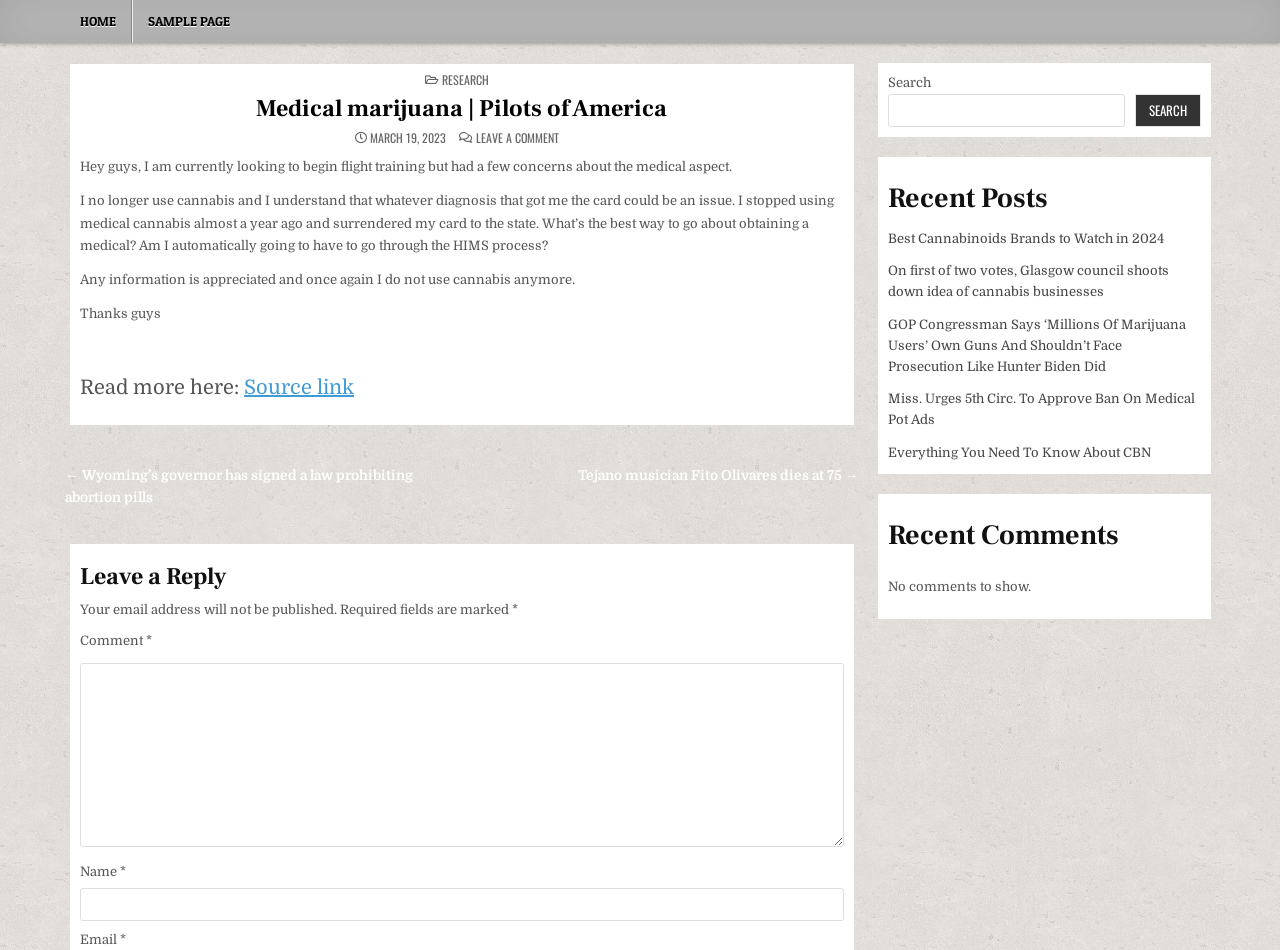Provide the bounding box coordinates of the HTML element described by the text: "RESEARCH".

[0.345, 0.075, 0.382, 0.093]